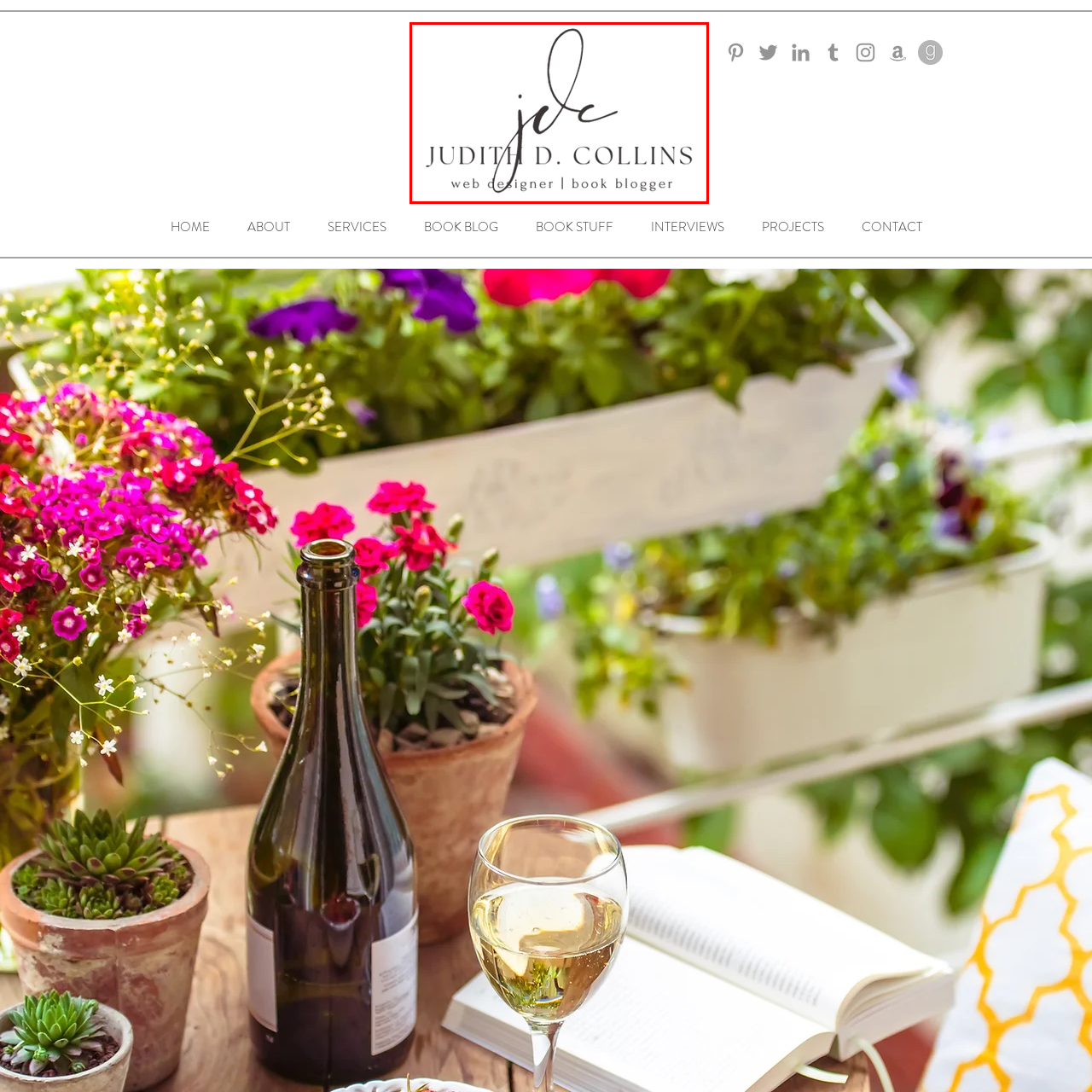What is the overall aesthetic of the logo?
Observe the image inside the red bounding box carefully and answer the question in detail.

The overall aesthetic of the logo is refined and modern, effectively reflecting her brand identity in the digital and literary spaces, which suggests a sophisticated and contemporary design.